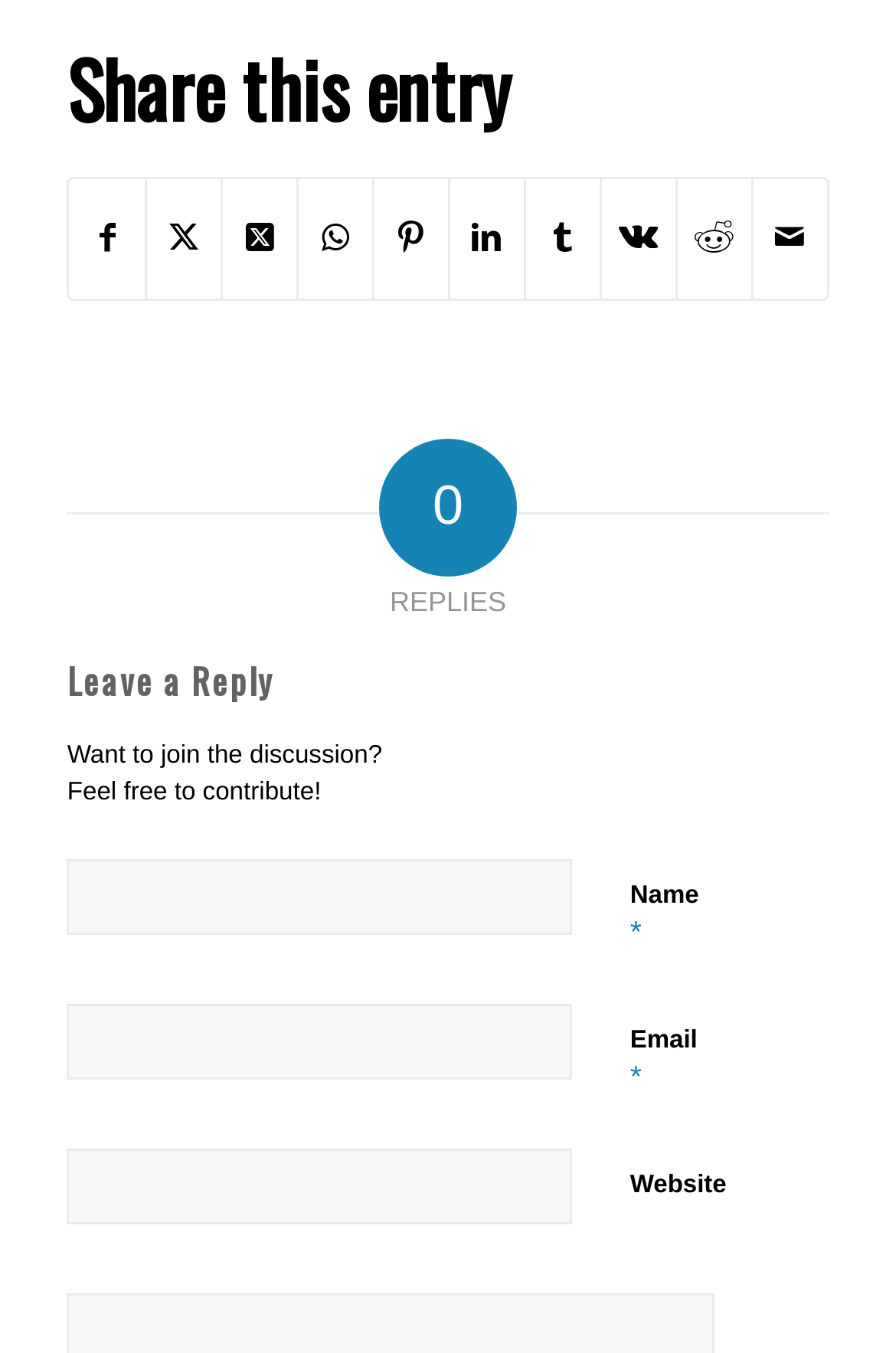Determine the bounding box coordinates of the element's region needed to click to follow the instruction: "Enter your website". Provide these coordinates as four float numbers between 0 and 1, formatted as [left, top, right, bottom].

[0.075, 0.848, 0.639, 0.904]